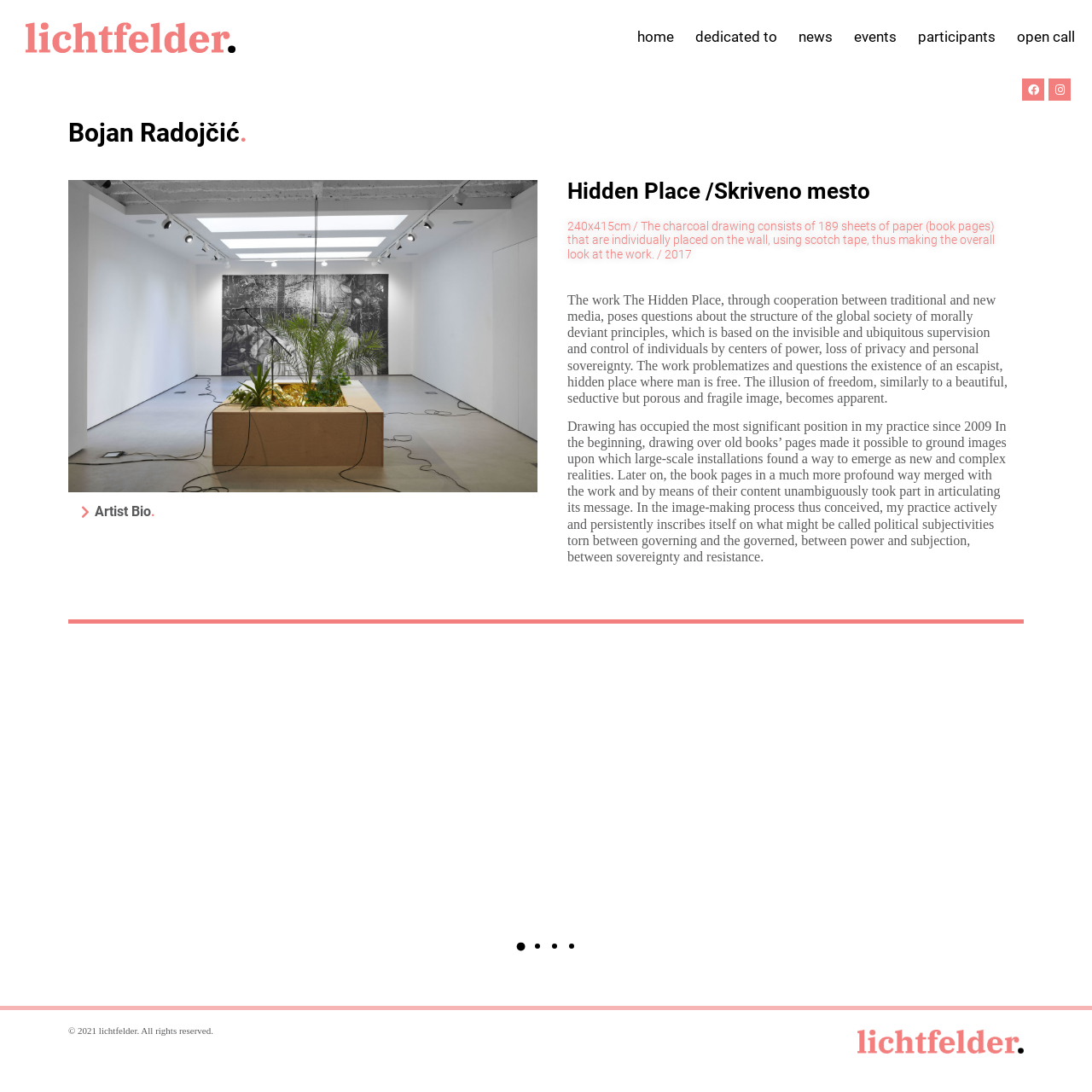Please reply with a single word or brief phrase to the question: 
What is the year of the artwork?

2017